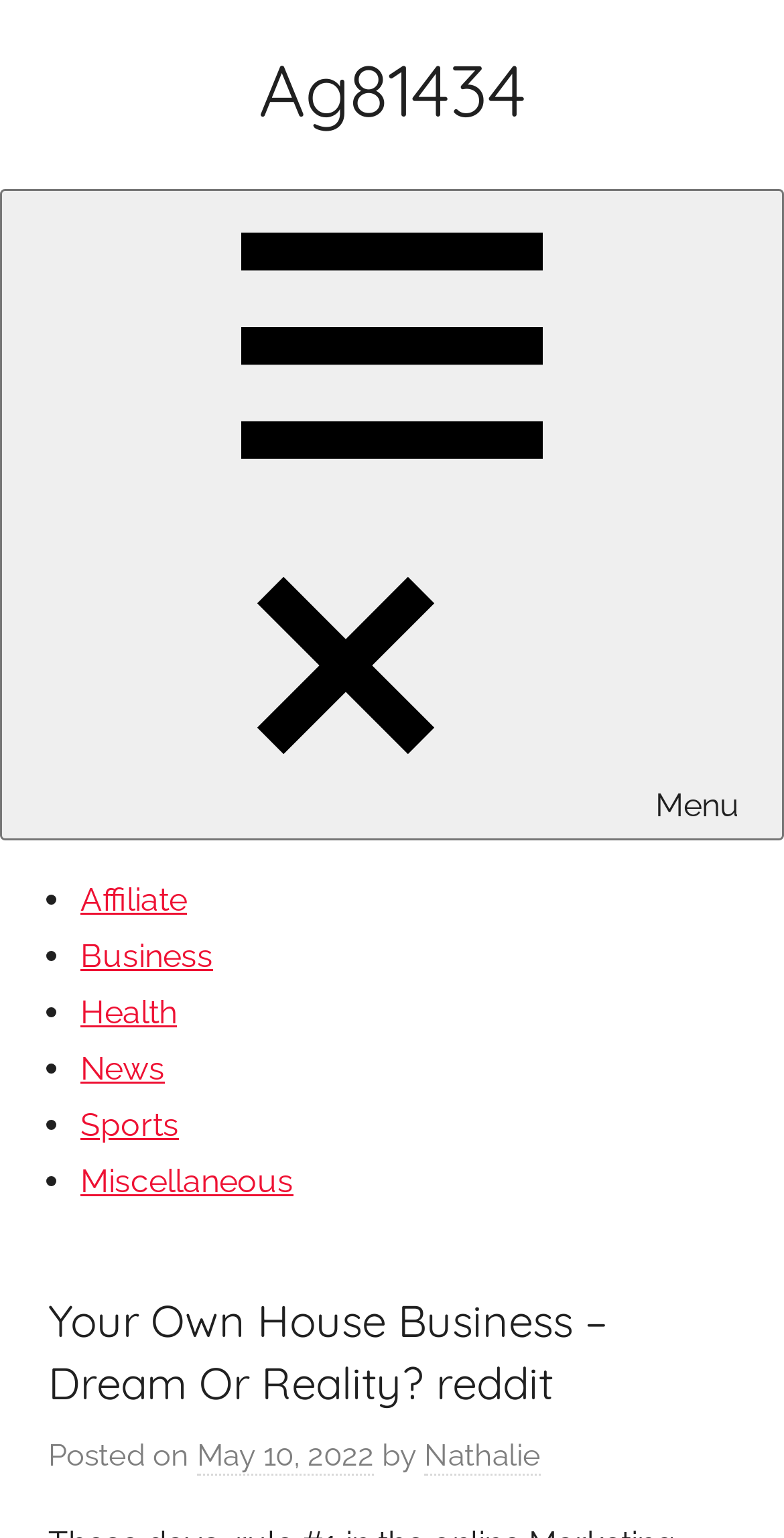Provide your answer in one word or a succinct phrase for the question: 
What is the purpose of the button 'Menu'?

To expand the primary menu